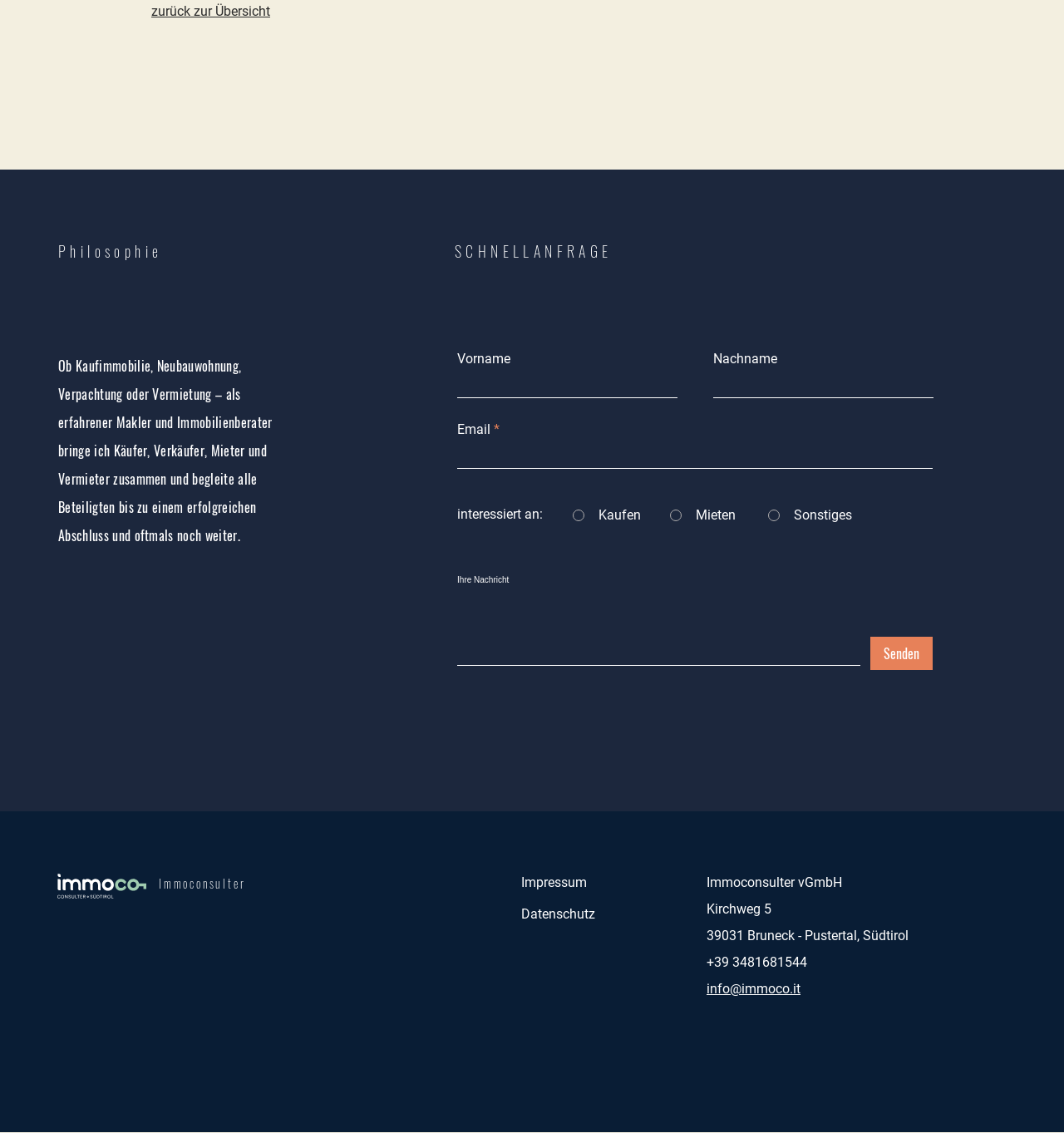Can you identify the bounding box coordinates of the clickable region needed to carry out this instruction: 'Click the 'Home' link'? The coordinates should be four float numbers within the range of 0 to 1, stated as [left, top, right, bottom].

None